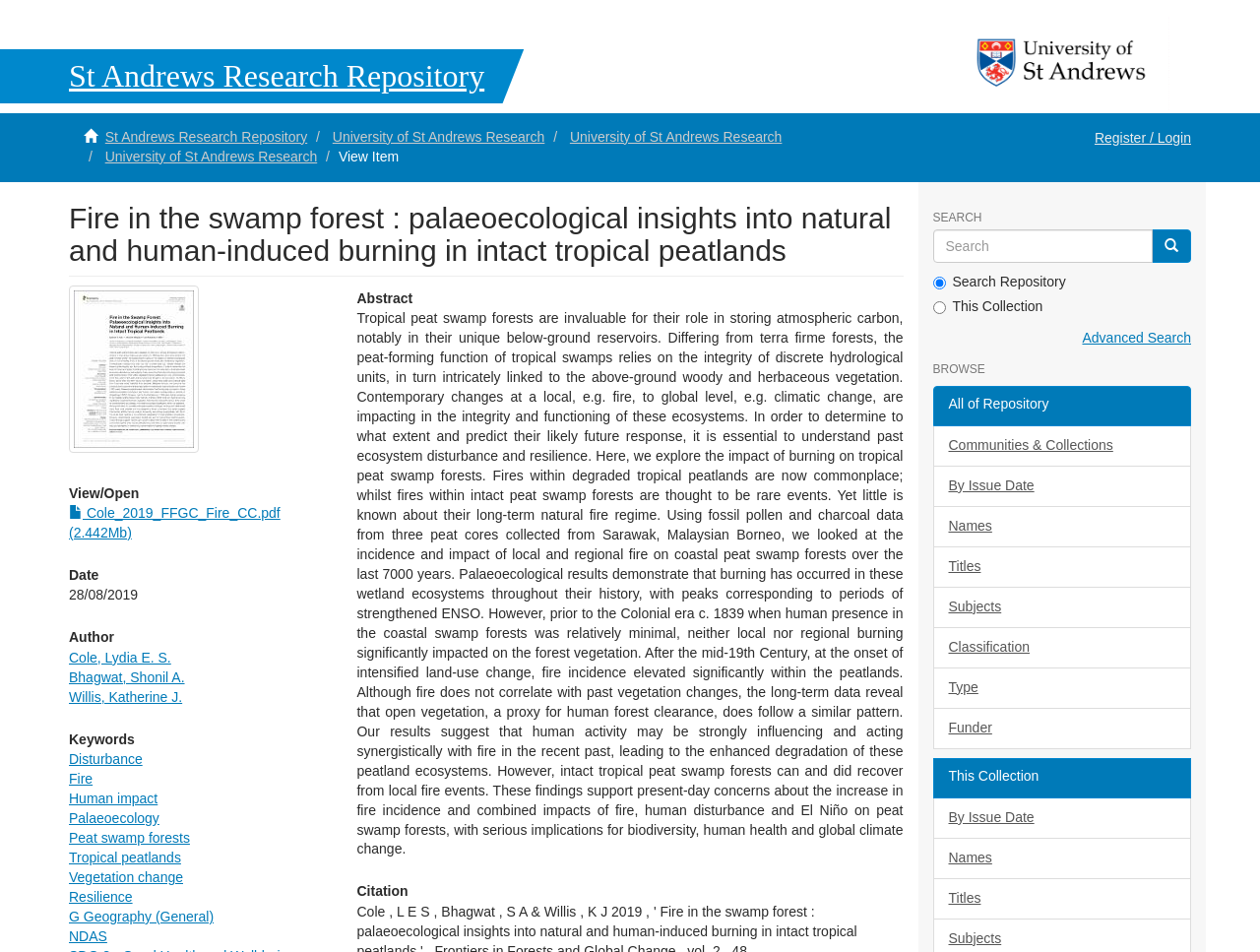What is the date of the research paper?
Utilize the information in the image to give a detailed answer to the question.

I found the answer by looking at the section that says 'Date' and '28/08/2019'.